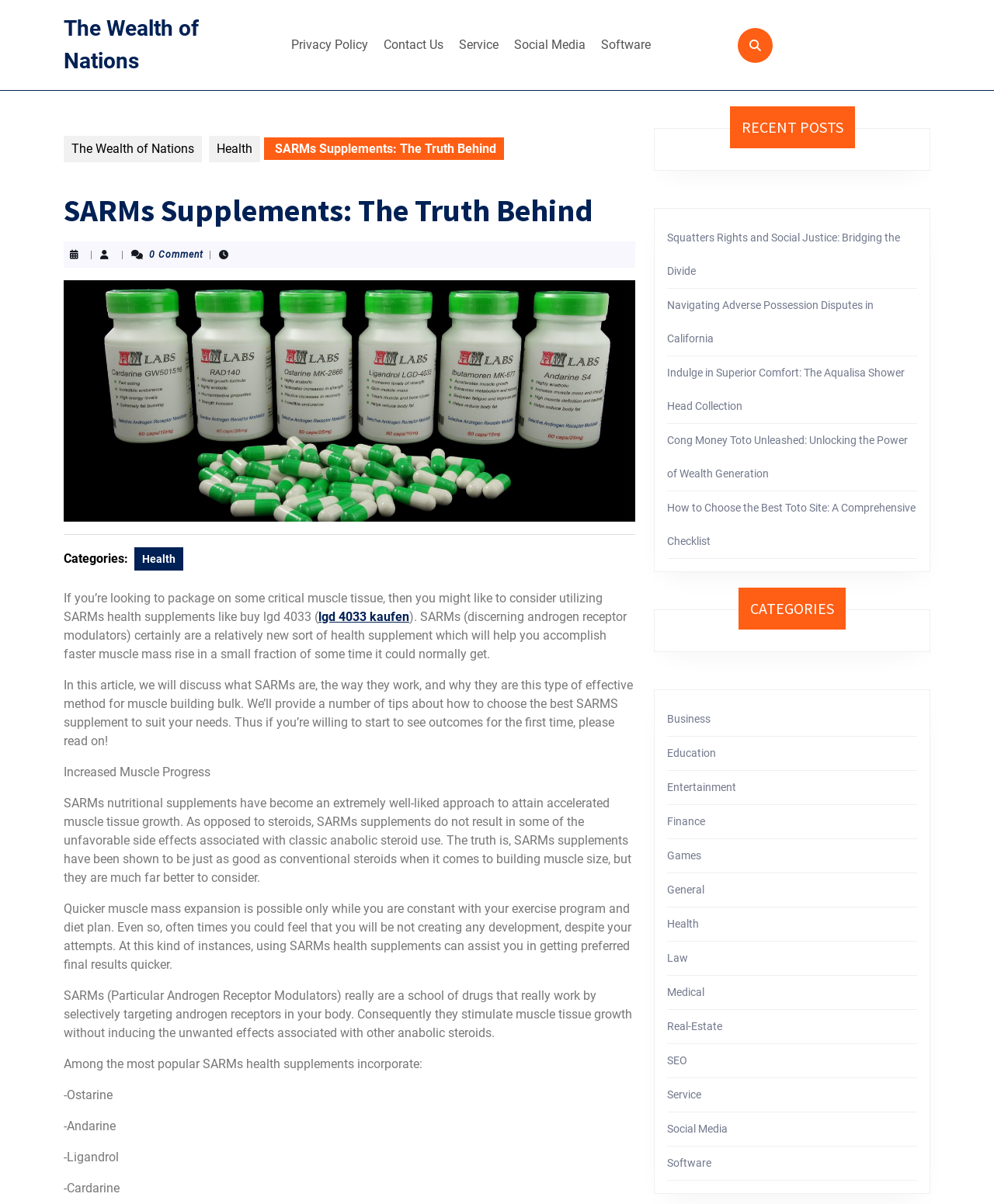From the webpage screenshot, identify the region described by Law. Provide the bounding box coordinates as (top-left x, top-left y, bottom-right x, bottom-right y), with each value being a floating point number between 0 and 1.

[0.671, 0.79, 0.692, 0.801]